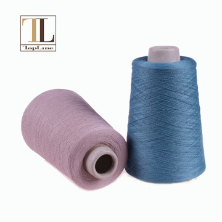Using the information in the image, give a detailed answer to the following question: What is the brand name of the yarn?

The caption shows the brand logo 'Topline' above the cones, emphasizing the brand's commitment to quality in textile products, which indicates the brand name of the yarn.